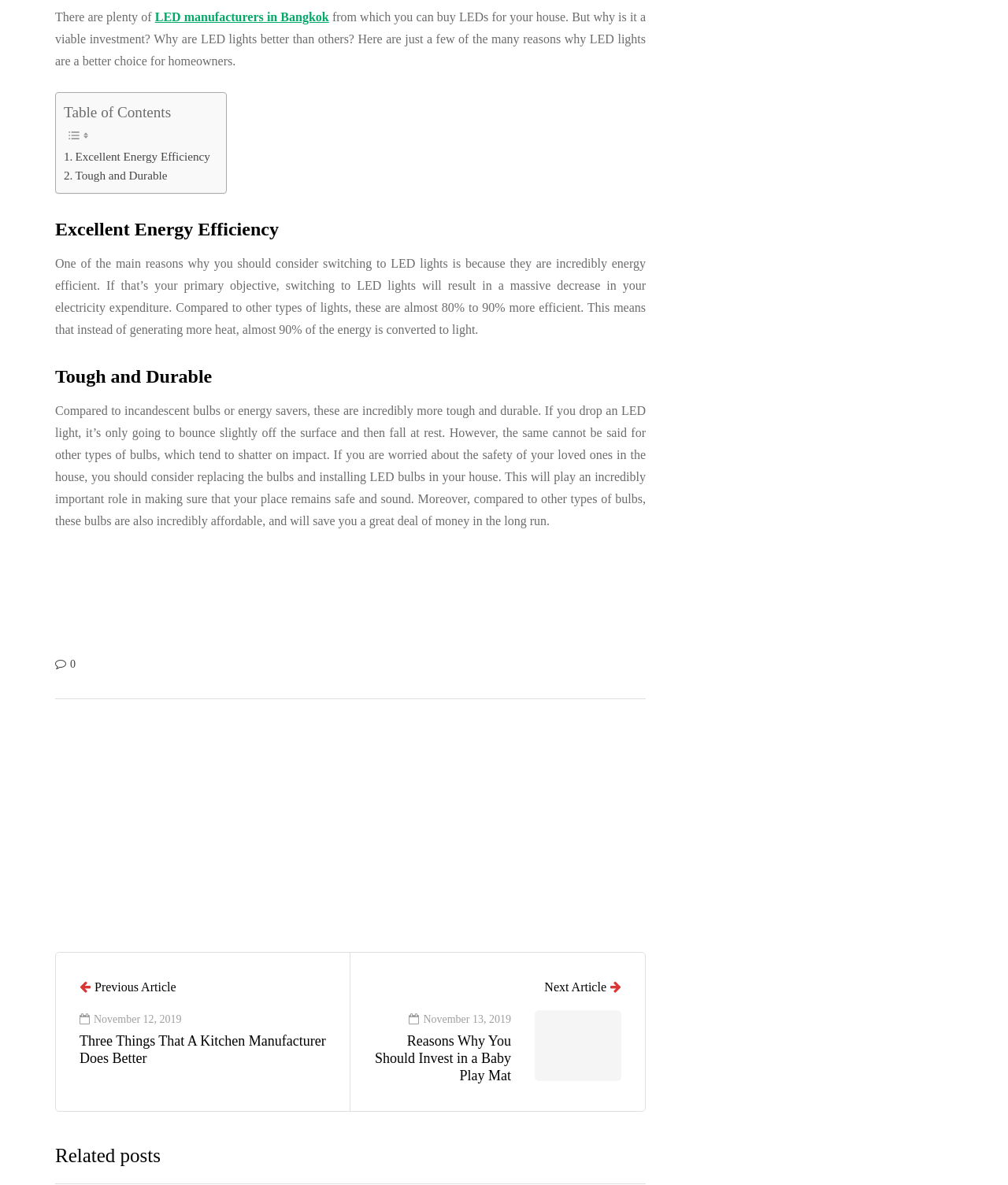What is the main topic of the webpage?
Can you give a detailed and elaborate answer to the question?

The webpage is discussing the benefits of using LED lights, specifically their energy efficiency and durability, which suggests that the main topic of the webpage is LED lights.